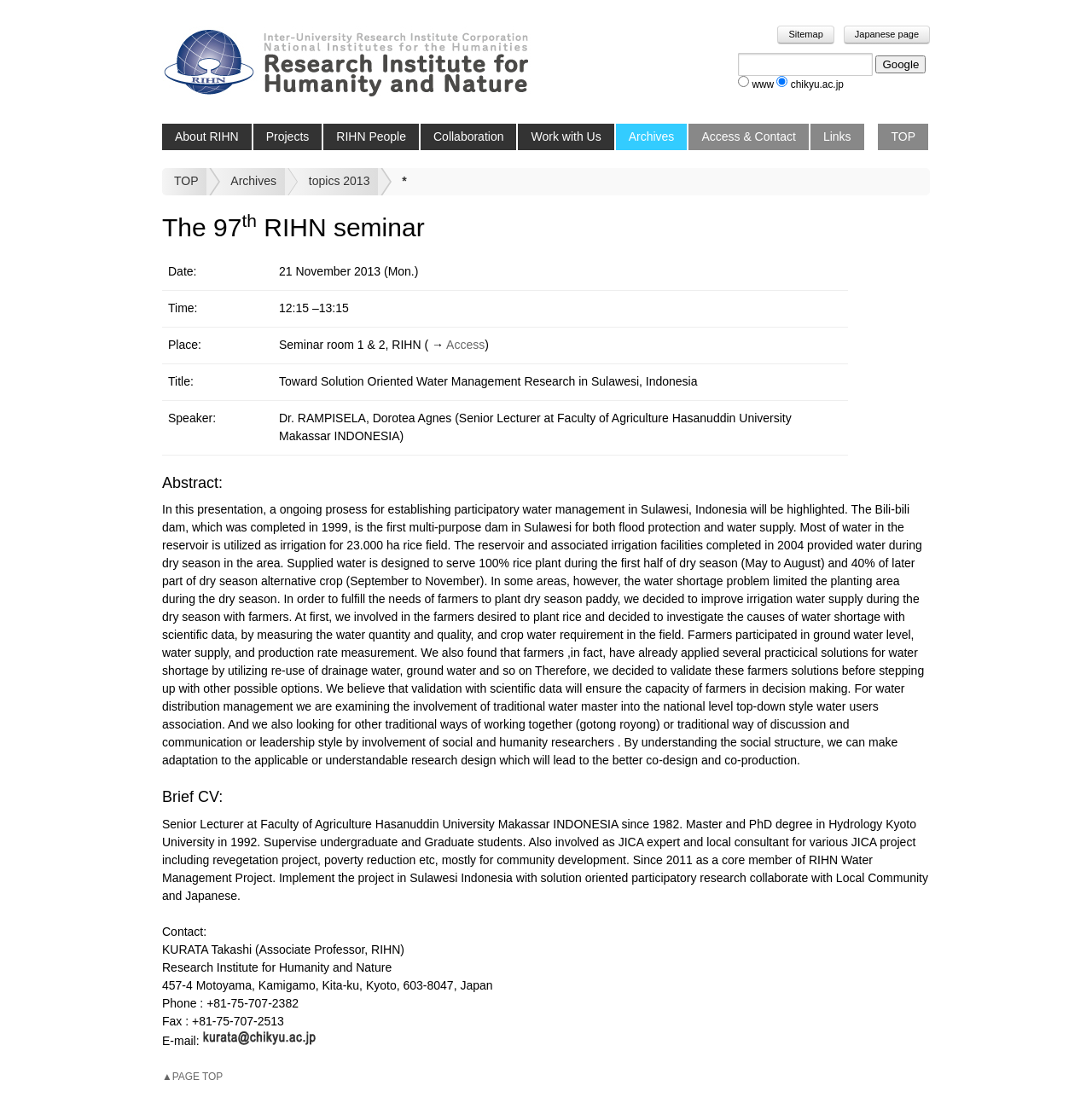Please locate the bounding box coordinates of the element's region that needs to be clicked to follow the instruction: "Read the abstract of the seminar". The bounding box coordinates should be provided as four float numbers between 0 and 1, i.e., [left, top, right, bottom].

[0.148, 0.425, 0.852, 0.442]